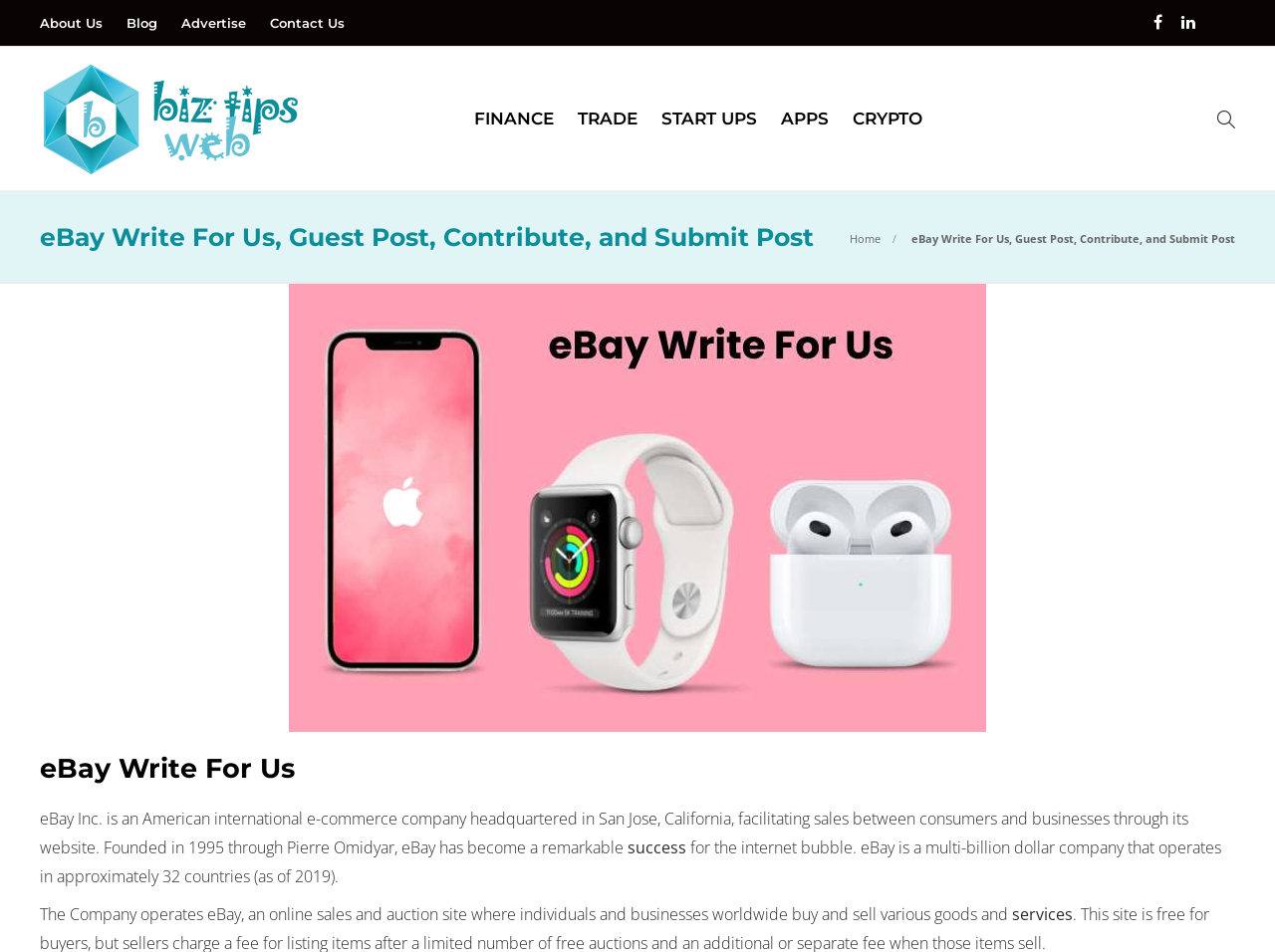Please locate the clickable area by providing the bounding box coordinates to follow this instruction: "Click on Recent".

[0.517, 0.604, 0.569, 0.627]